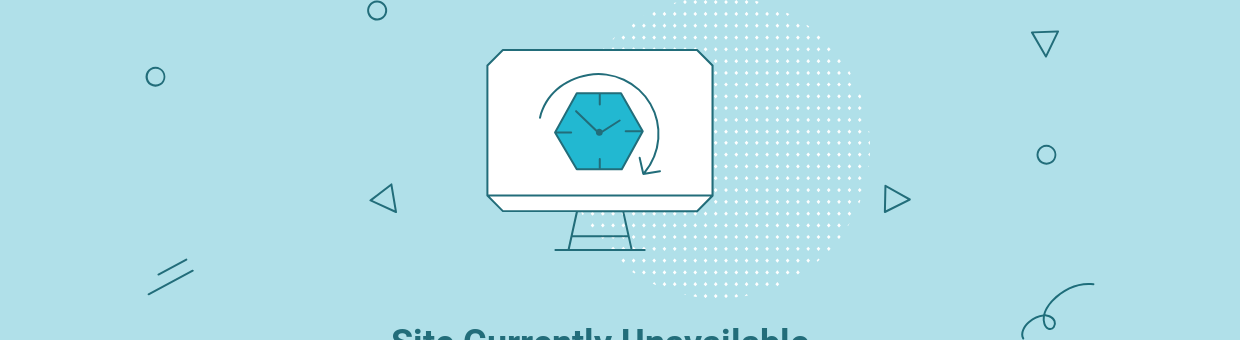What shape is displayed on the computer monitor?
Carefully examine the image and provide a detailed answer to the question.

According to the caption, the computer monitor displays a hexagonal shape with a clock overlay, symbolizing time and perhaps indicating maintenance or processing status.